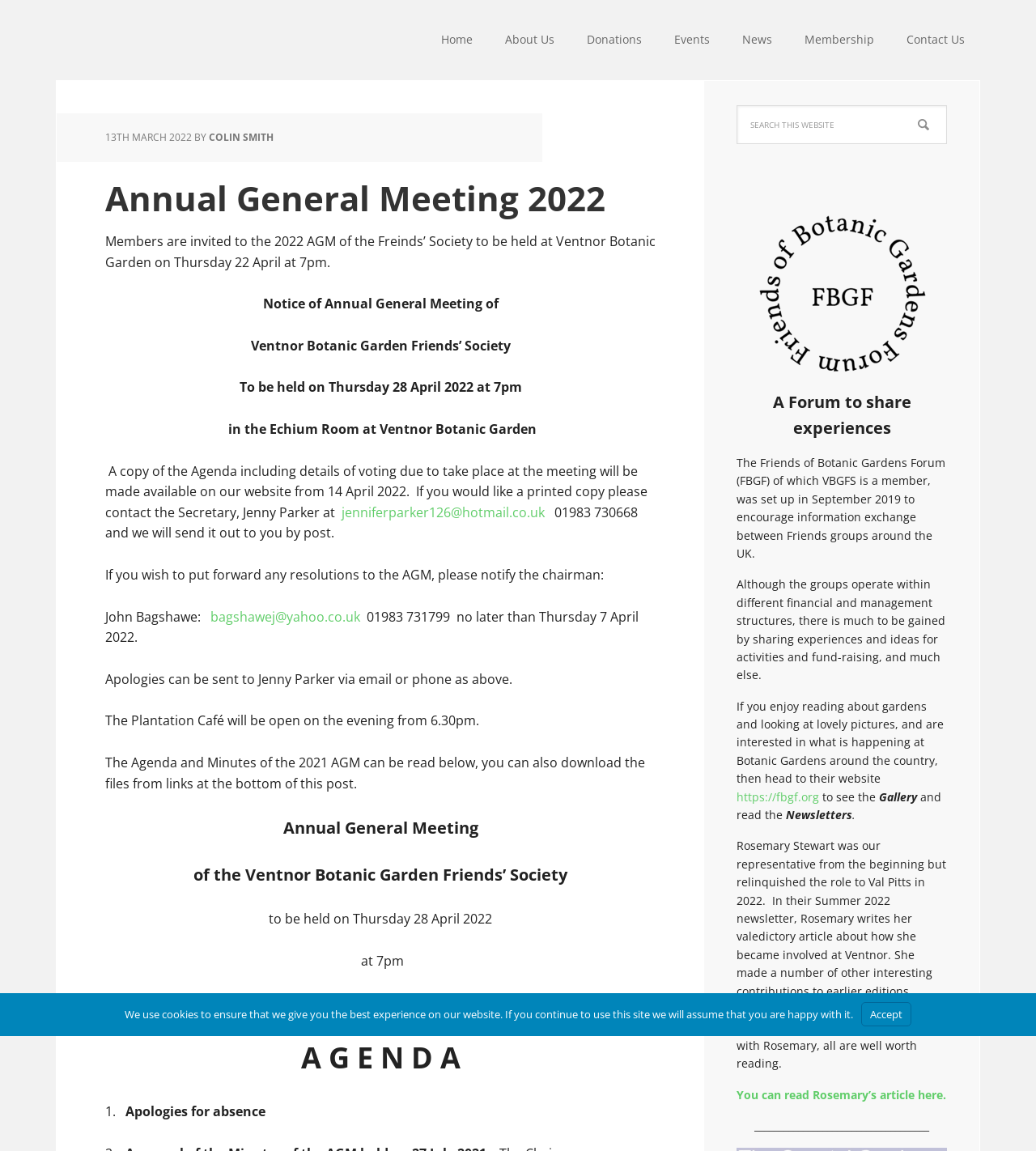Where is the 2022 AGM of the Friends' Society to be held?
Please provide a single word or phrase answer based on the image.

Ventnor Botanic Garden